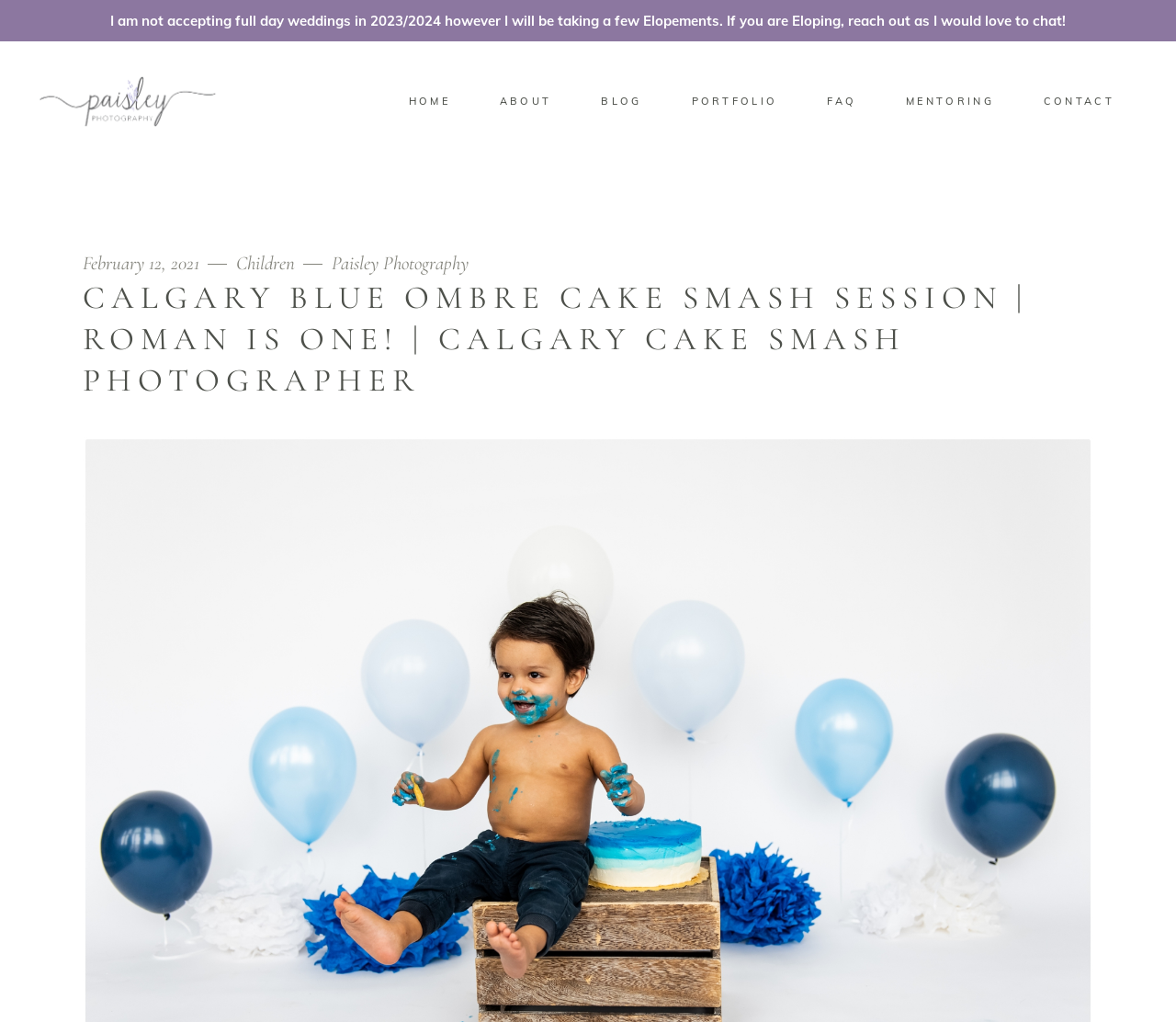Please find the bounding box coordinates (top-left x, top-left y, bottom-right x, bottom-right y) in the screenshot for the UI element described as follows: Paisley Photography

[0.282, 0.247, 0.398, 0.268]